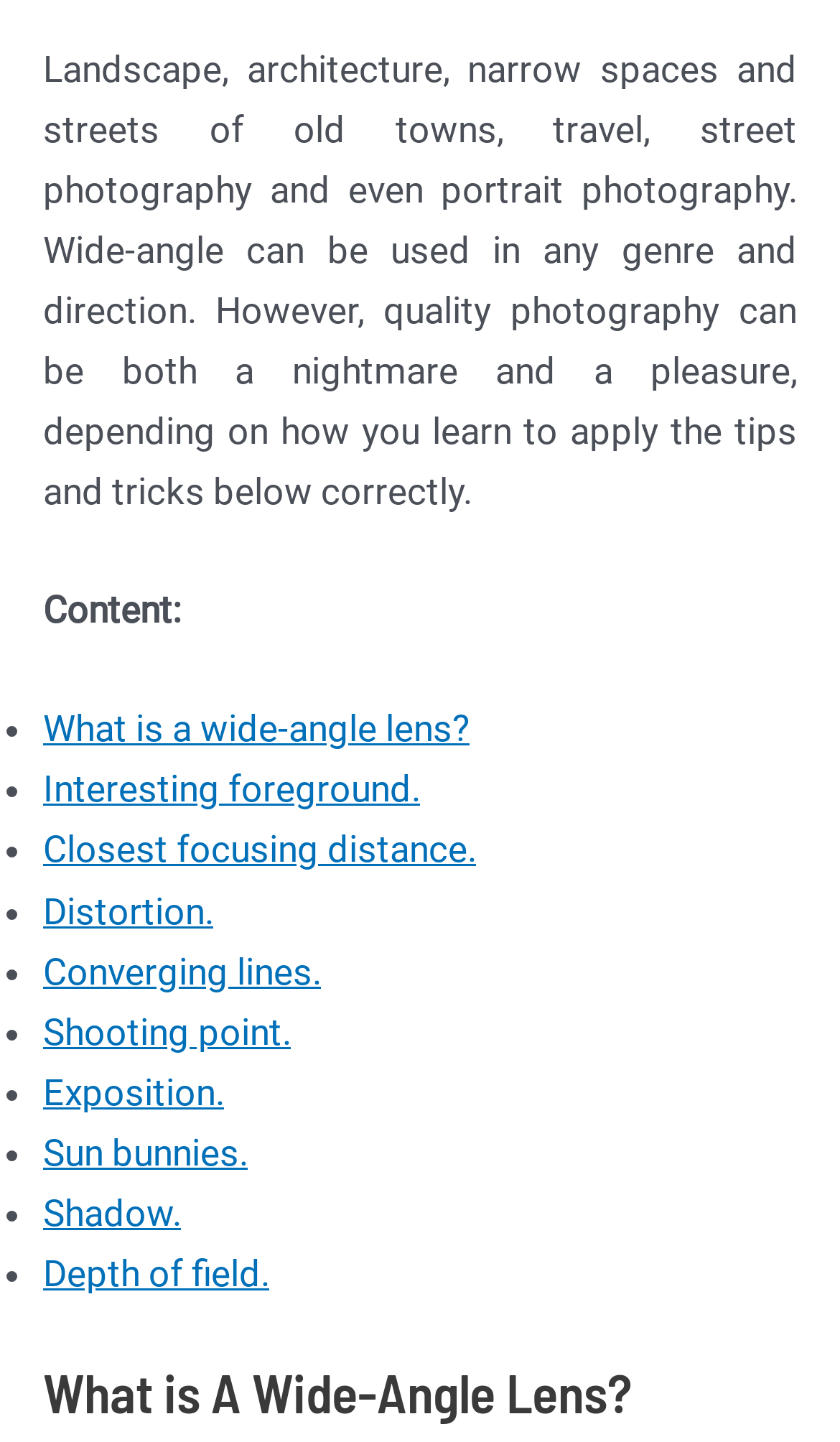Show me the bounding box coordinates of the clickable region to achieve the task as per the instruction: "Click on 'Depth of field.'".

[0.051, 0.868, 0.321, 0.898]